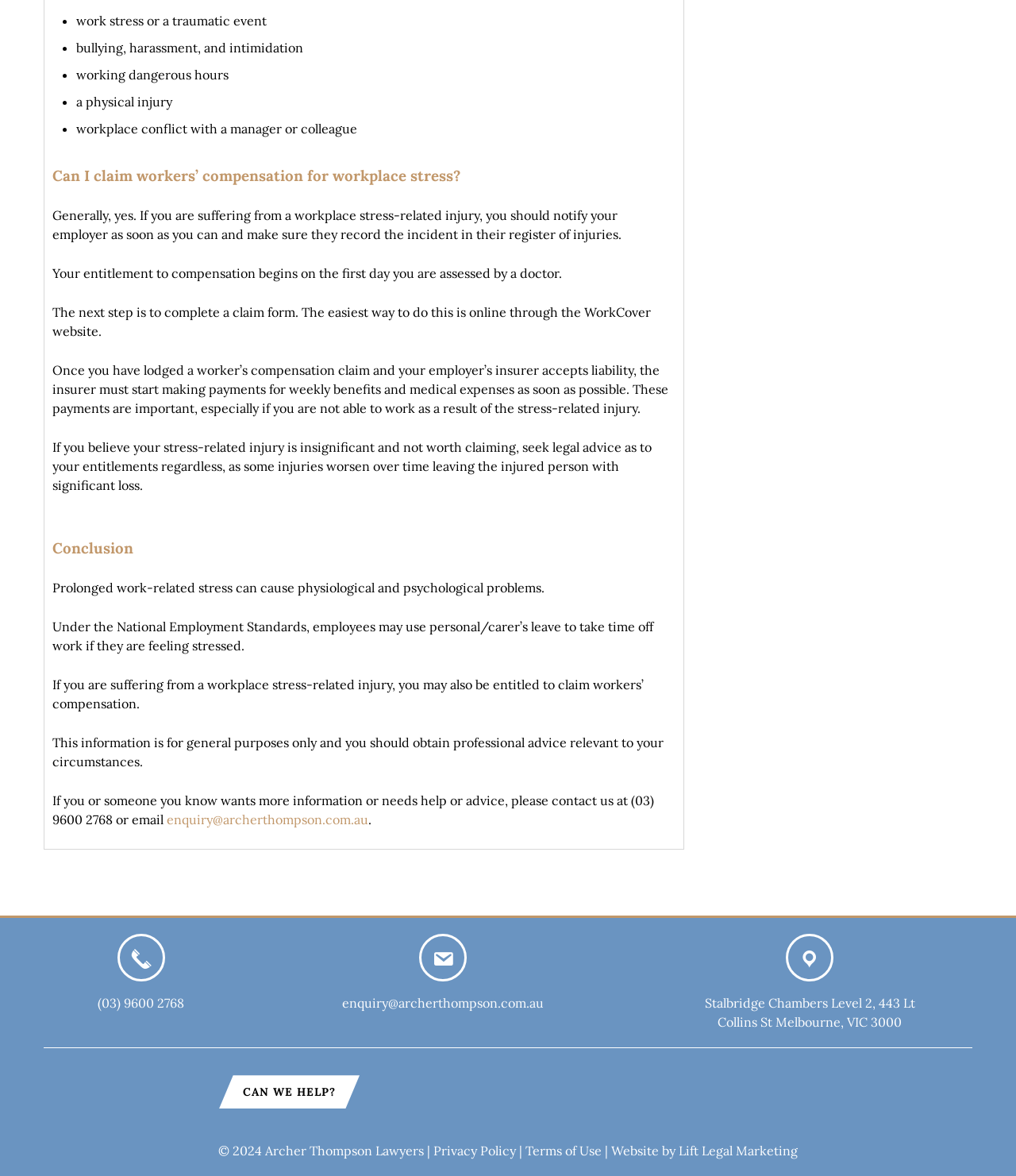Refer to the image and answer the question with as much detail as possible: What is the contact email address for enquiries?

The webpage provides a contact email address for enquiries, which is enquiry@archerthompson.com.au, and can be found at the bottom of the page.